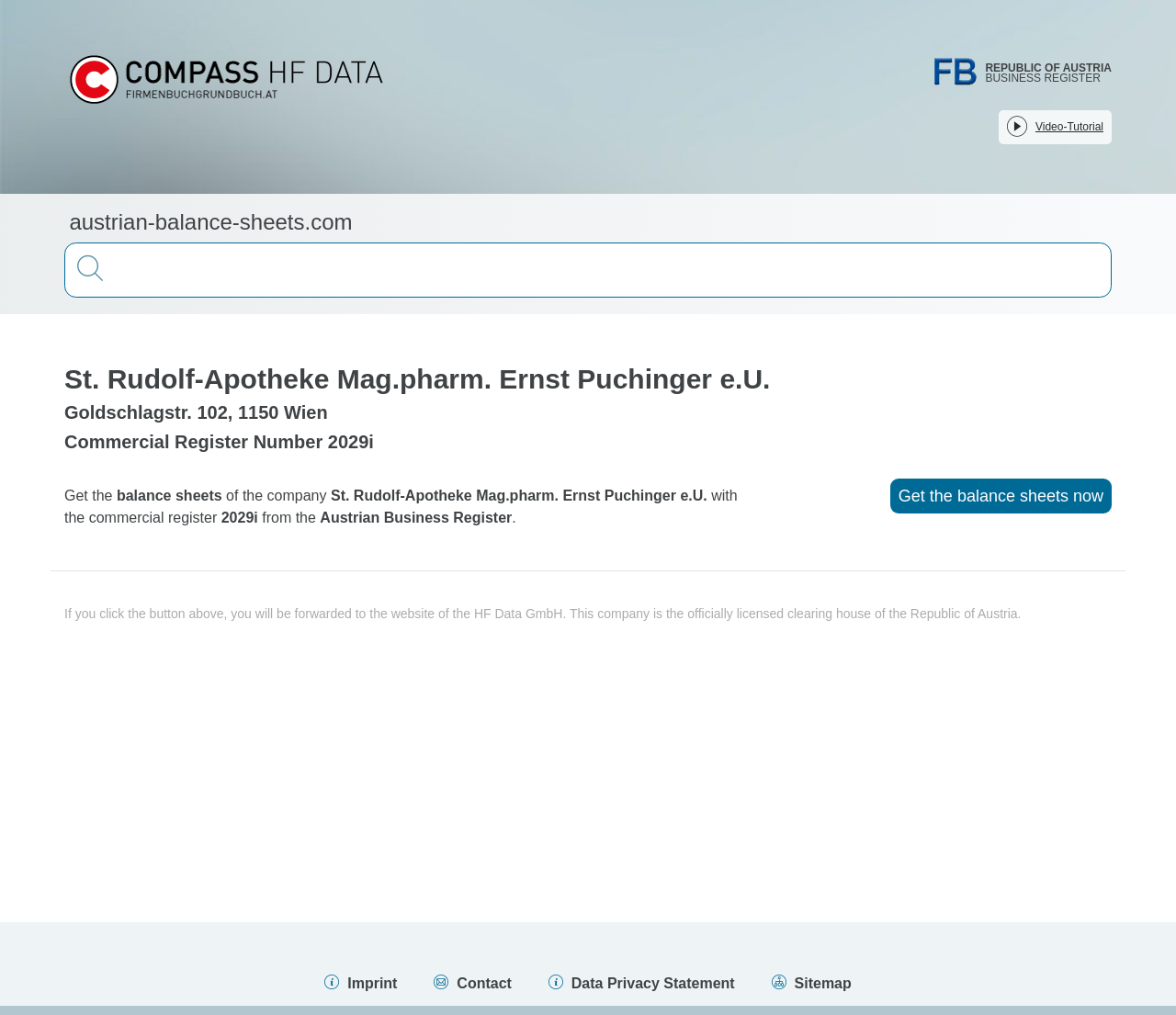What is the commercial register number?
Using the image, answer in one word or phrase.

2029i